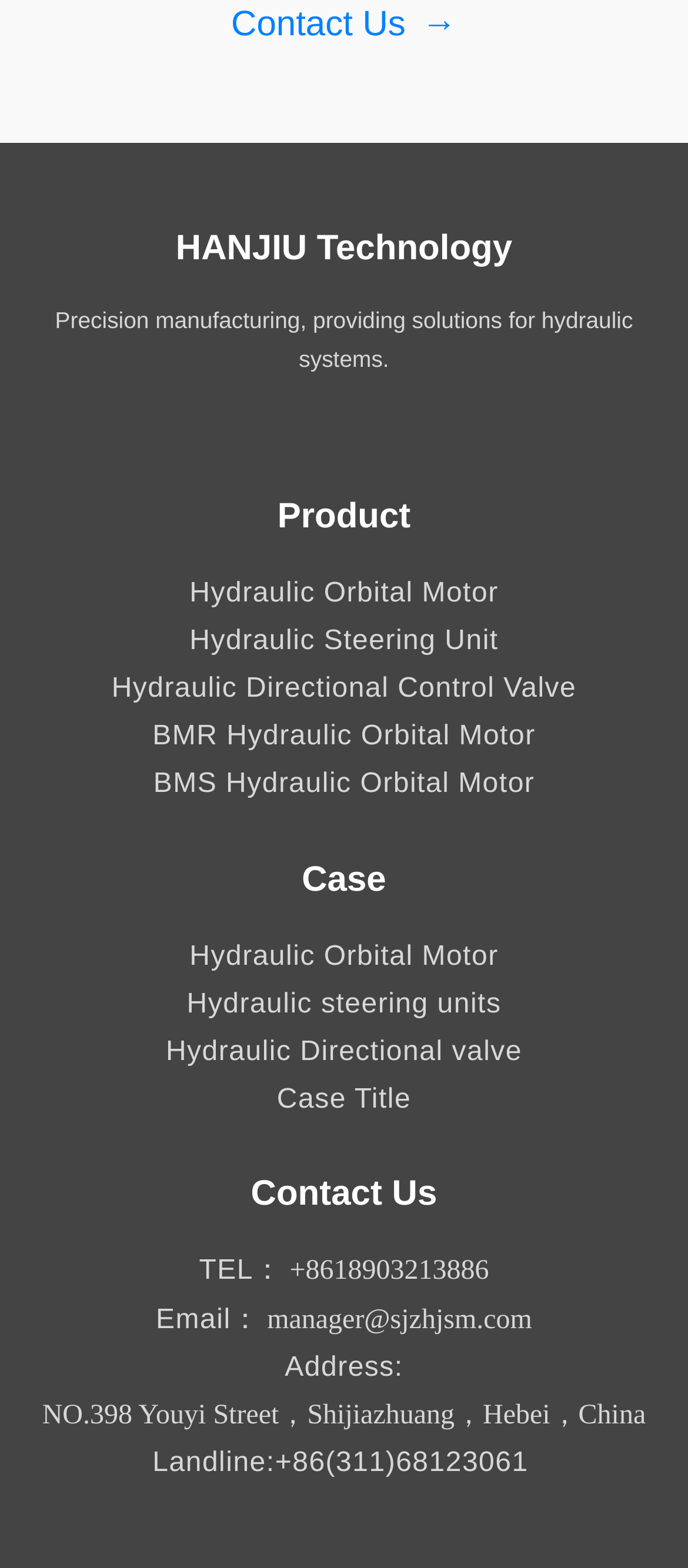Please locate the bounding box coordinates of the region I need to click to follow this instruction: "Follow Cal Poly on Instagram".

None